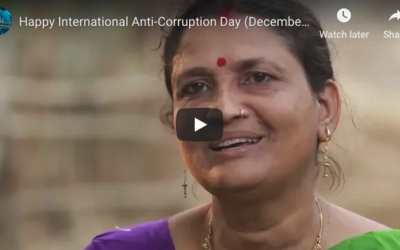What is the significance of December 9?
Based on the screenshot, provide a one-word or short-phrase response.

International Anti-Corruption Day